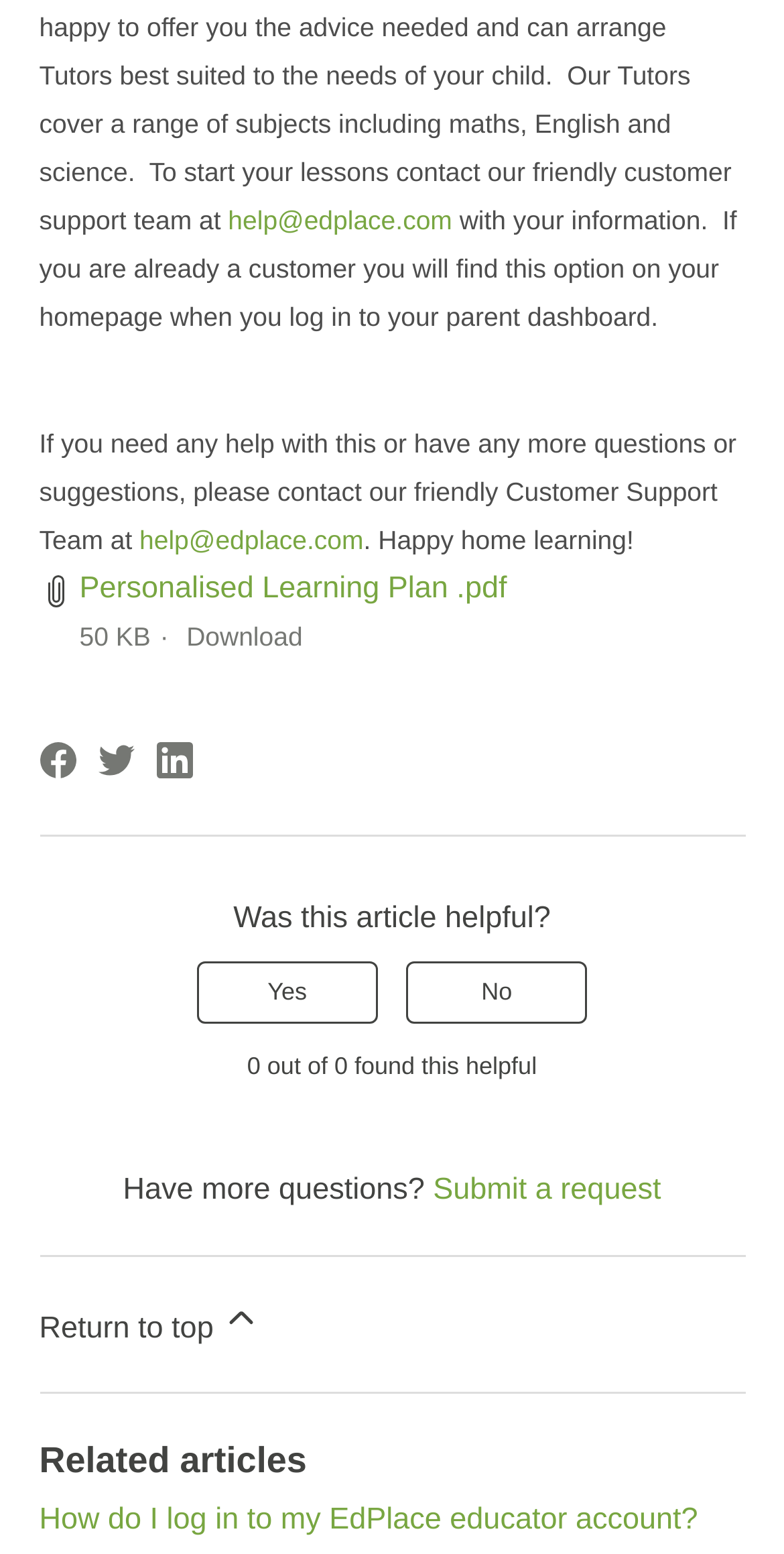Provide the bounding box coordinates of the area you need to click to execute the following instruction: "Visit Facebook page".

None